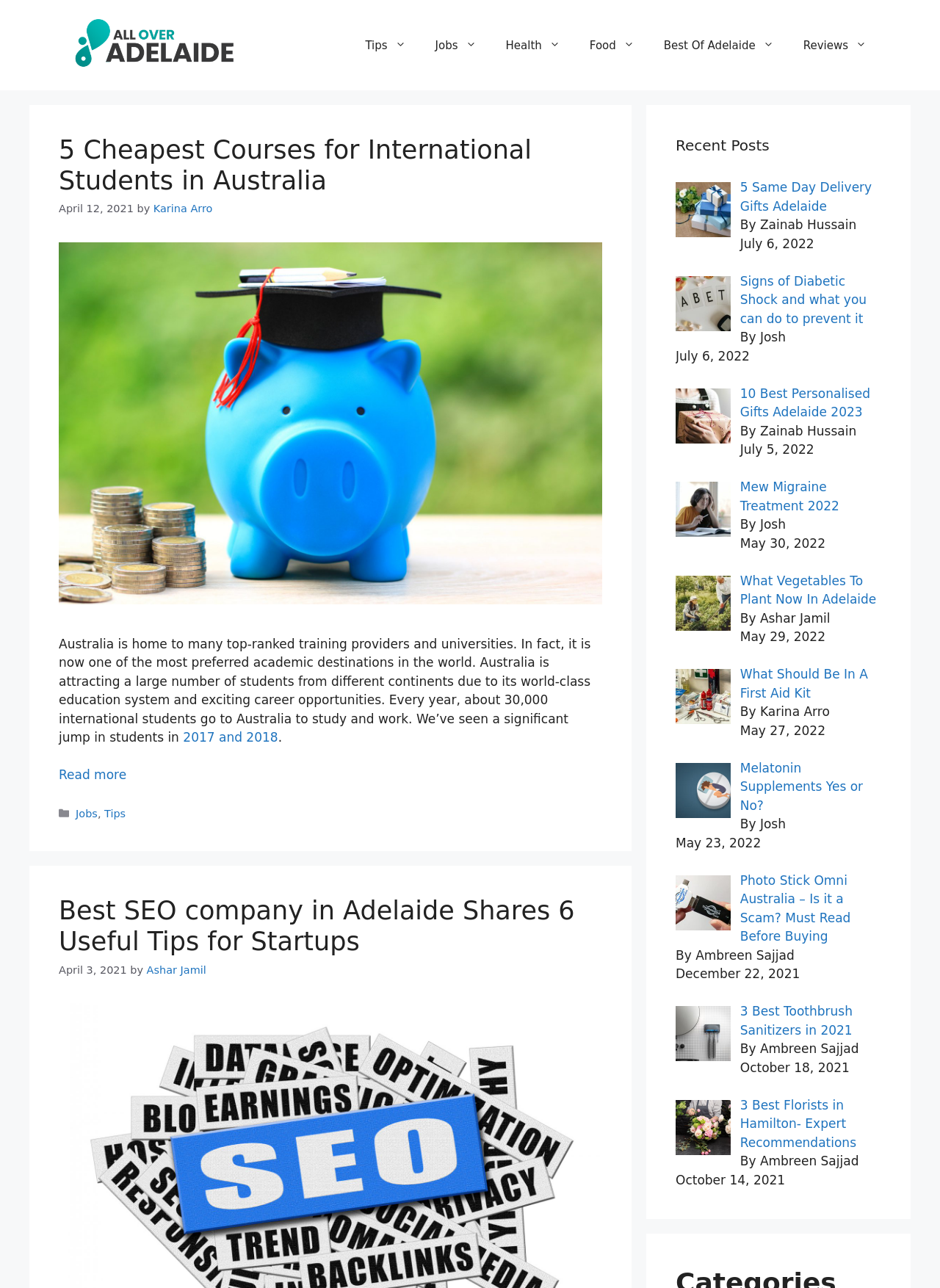Determine the bounding box for the described UI element: "Solubility Rules Quiz Pdf".

None